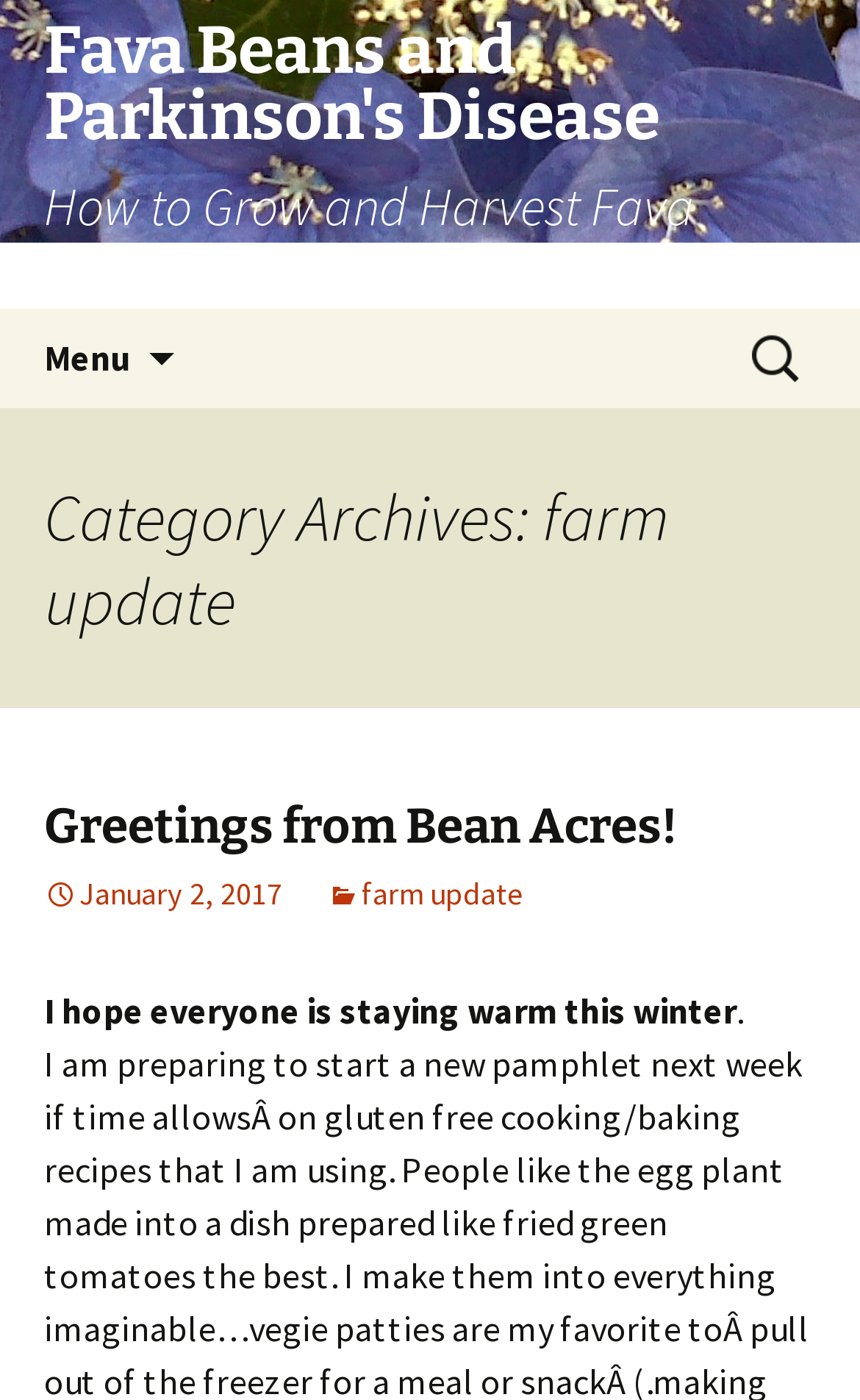Please identify the primary heading on the webpage and return its text.

Fava Beans and Parkinson's Disease